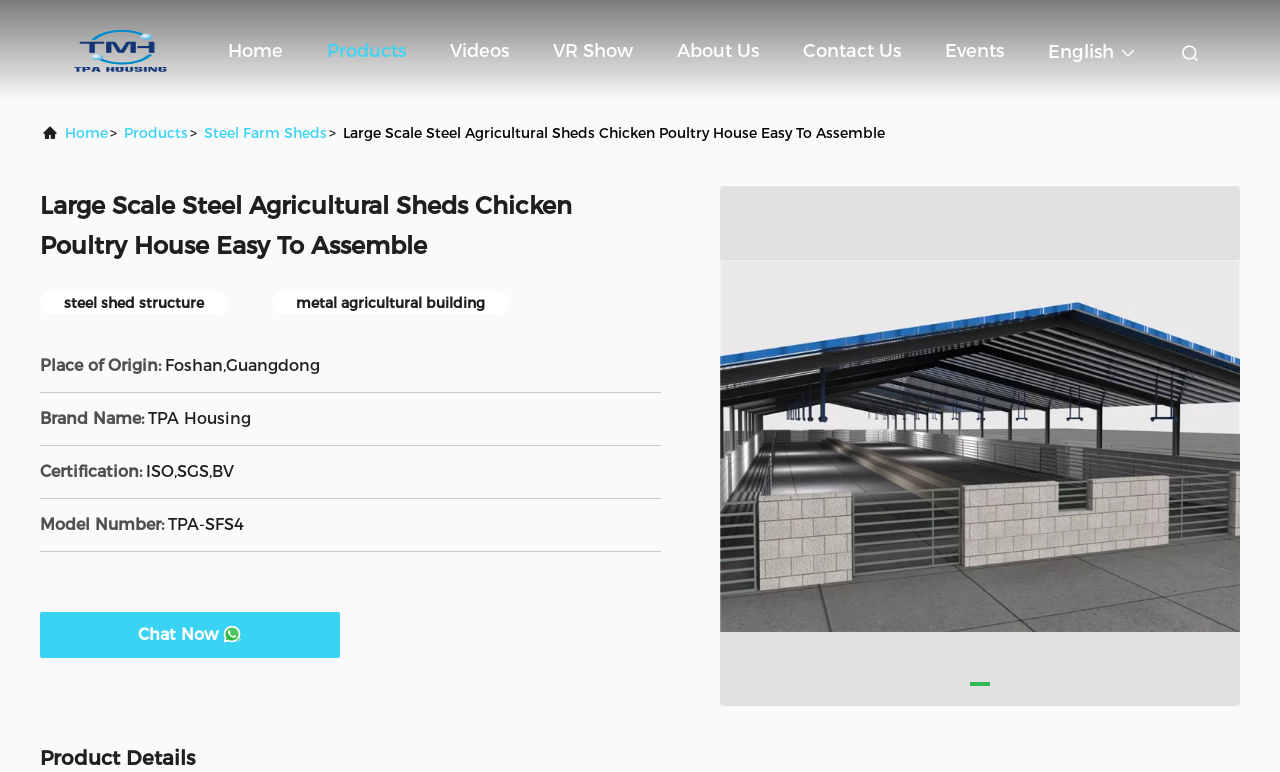What is the model number of the product?
Please respond to the question with as much detail as possible.

The model number of the product can be found in the product details section, where it is specified as 'Model Number: TPA-SFS4'.